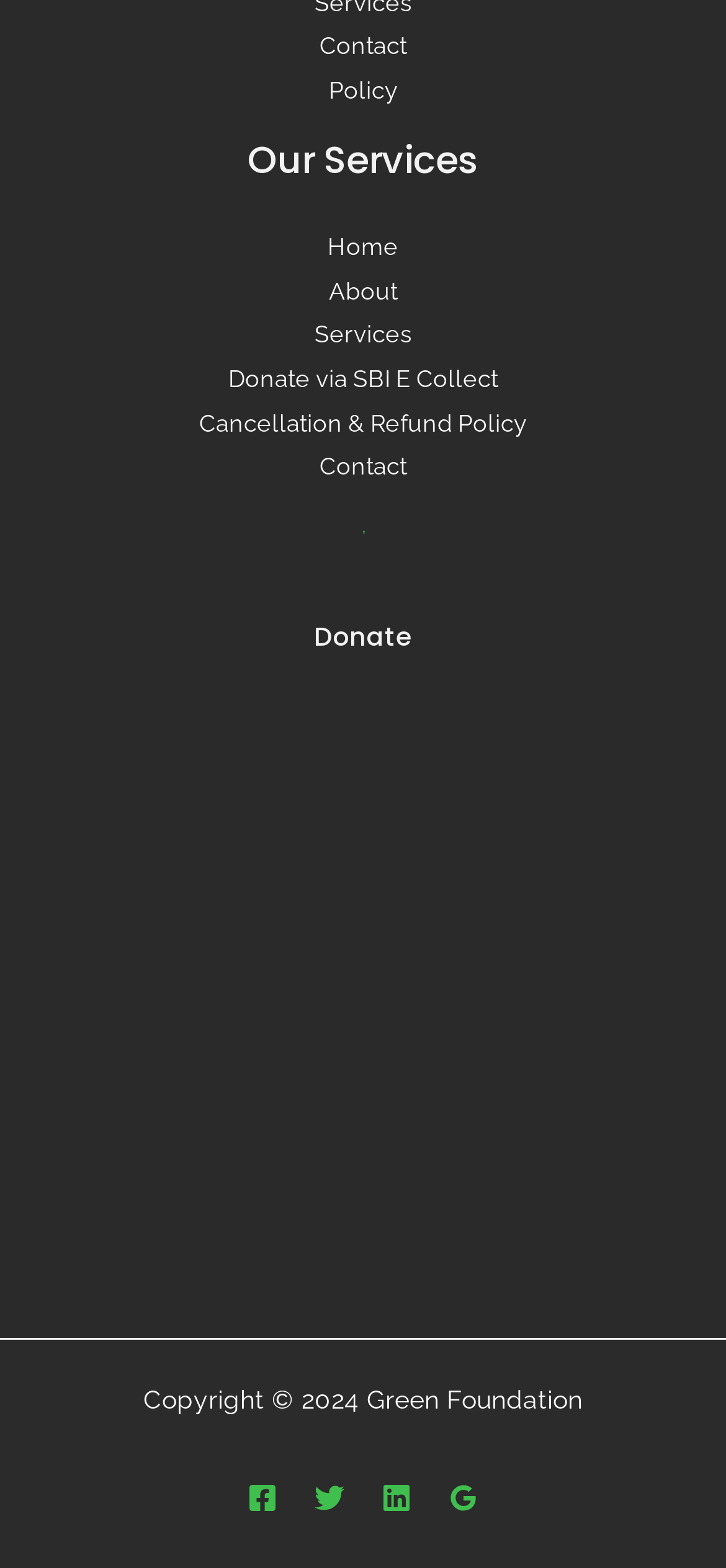Please find the bounding box coordinates of the element that must be clicked to perform the given instruction: "go to home page". The coordinates should be four float numbers from 0 to 1, i.e., [left, top, right, bottom].

[0.451, 0.148, 0.549, 0.166]